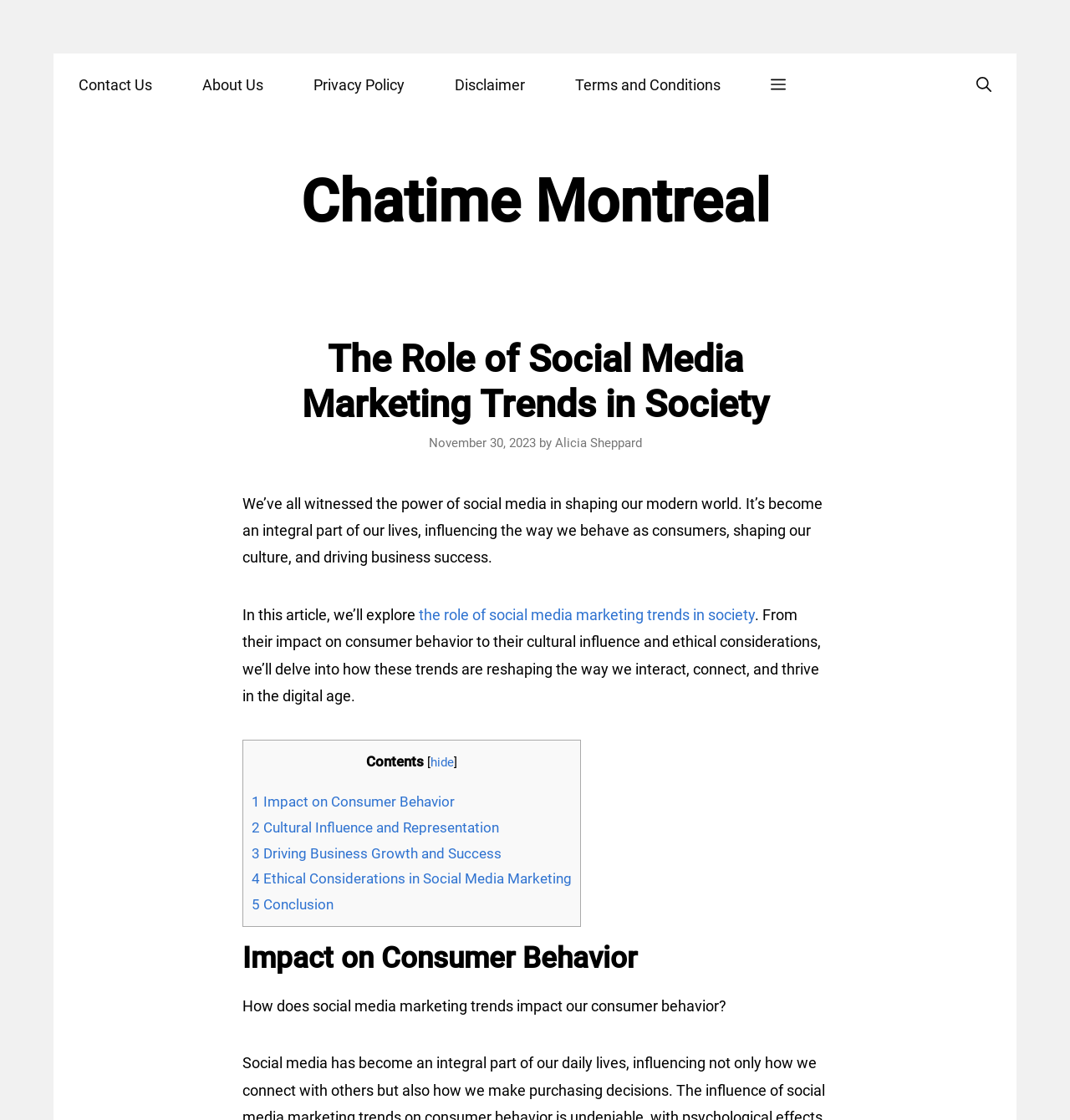What is the main topic of the article?
Using the image, provide a concise answer in one word or a short phrase.

Social media marketing trends